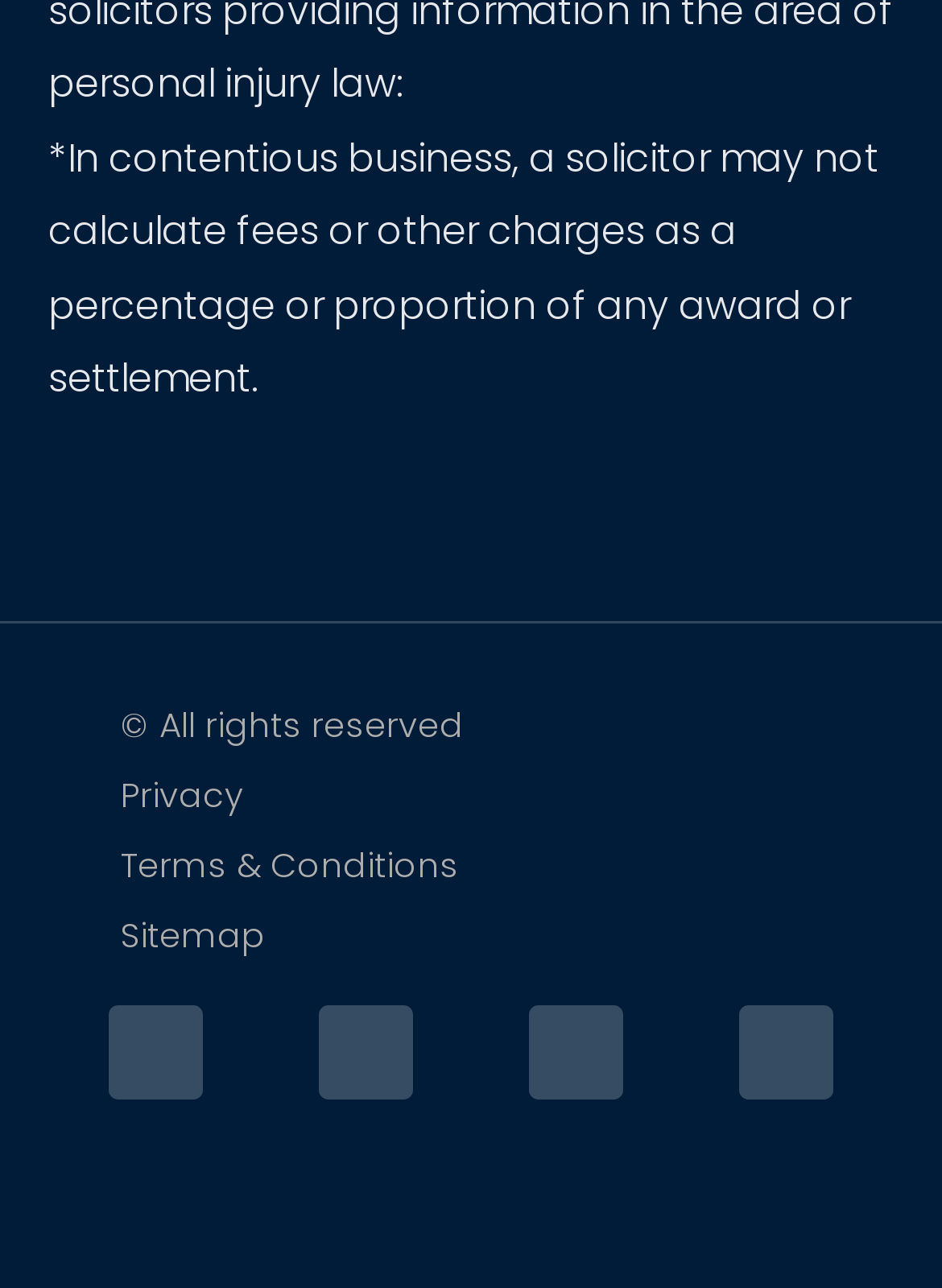What is the copyright statement?
Provide a comprehensive and detailed answer to the question.

The copyright statement is located at the bottom of the webpage and states '© All rights reserved', indicating that all rights are reserved by the owner of the webpage.